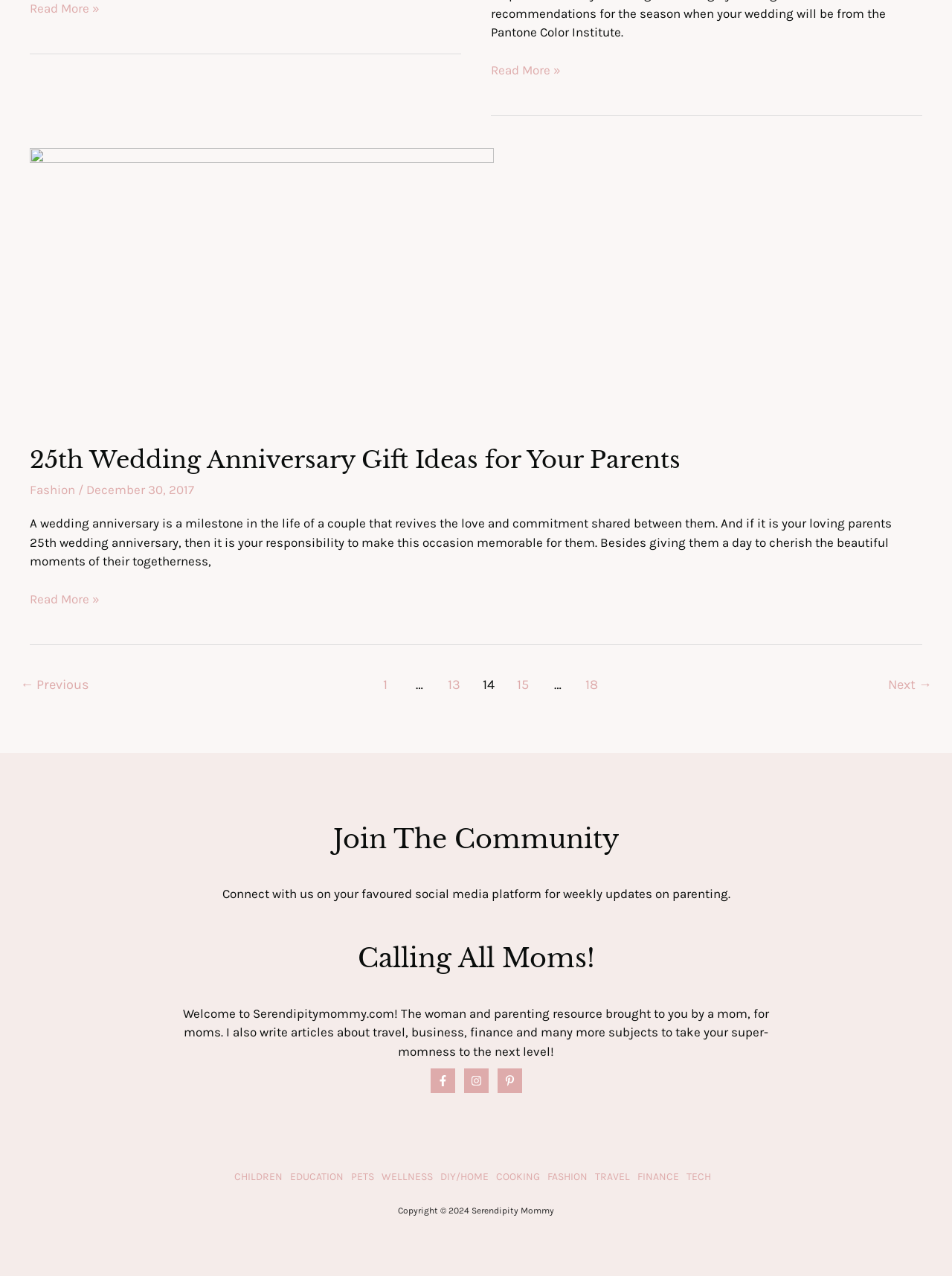How many pagination links are there?
Refer to the image and provide a detailed answer to the question.

I counted the number of pagination links by looking at the navigation element 'Post pagination' which contains links '← Previous', '1', '…', '13', '14', '15', and 'Next →'.